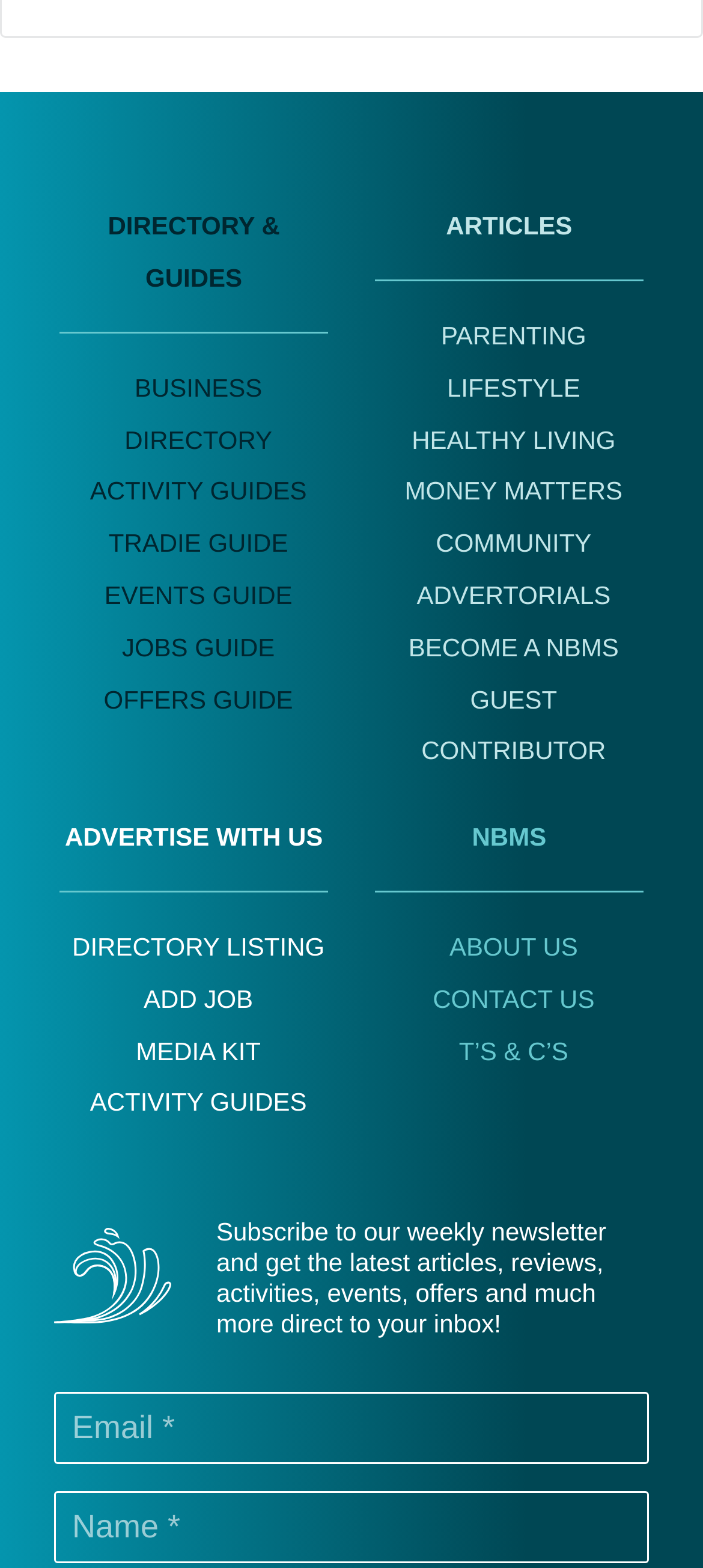How many types of articles are listed on this webpage?
Give a one-word or short phrase answer based on the image.

8